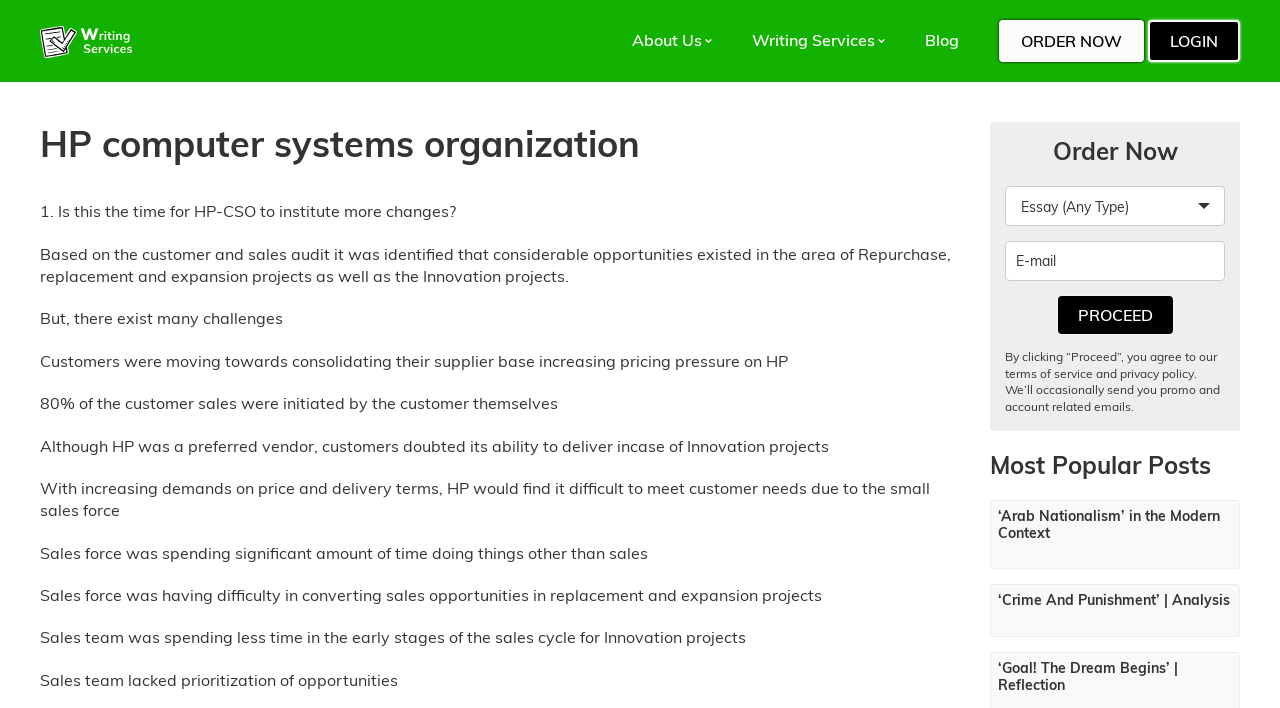Give a concise answer using one word or a phrase to the following question:
What is required to proceed with the order?

E-mail